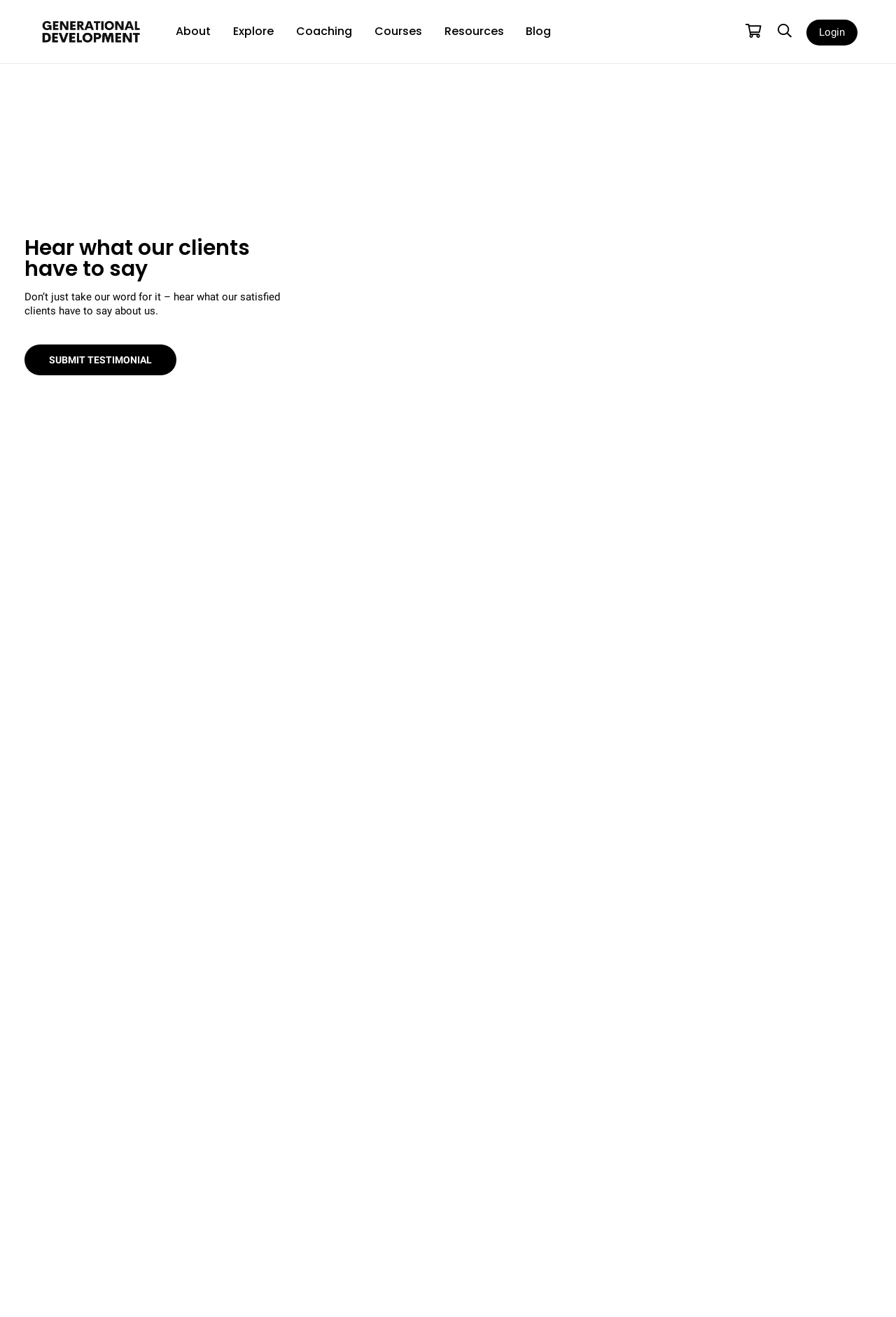What is the purpose of the 'SUBMIT TESTIMONIAL' link? Based on the screenshot, please respond with a single word or phrase.

To submit a testimonial